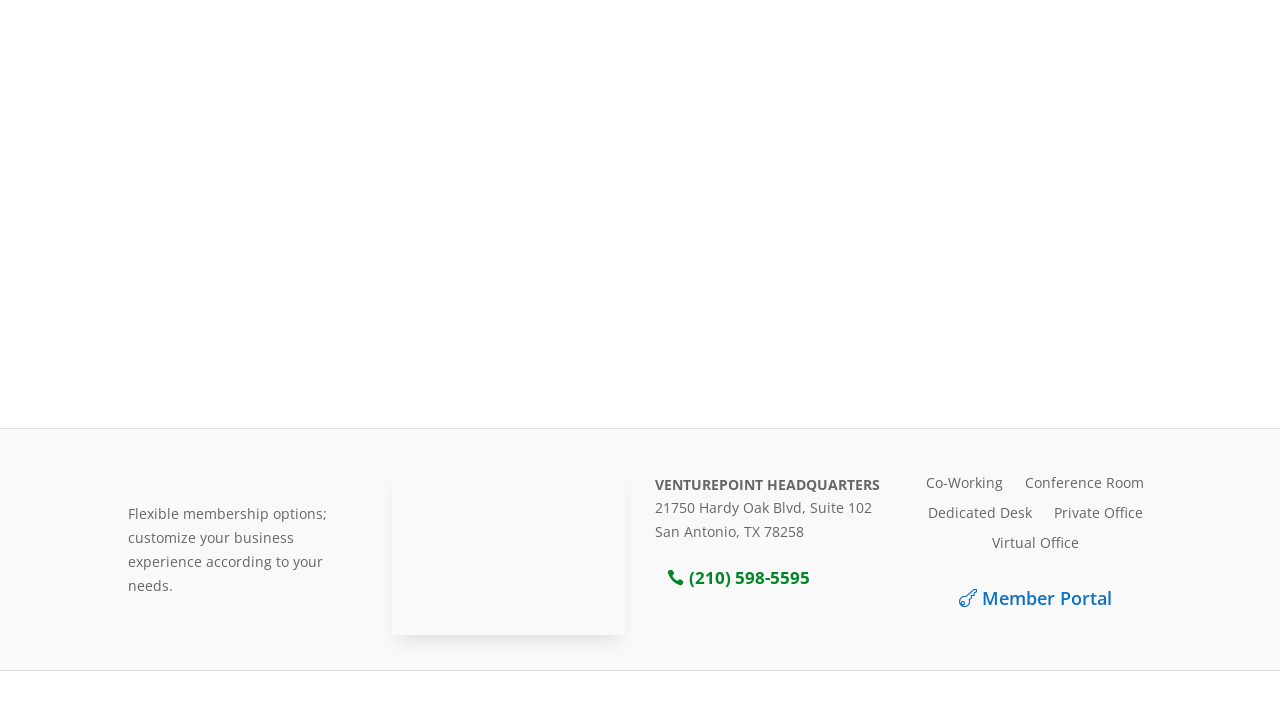Locate the bounding box coordinates of the element that needs to be clicked to carry out the instruction: "Go to Co-Working". The coordinates should be given as four float numbers ranging from 0 to 1, i.e., [left, top, right, bottom].

[0.724, 0.657, 0.784, 0.687]